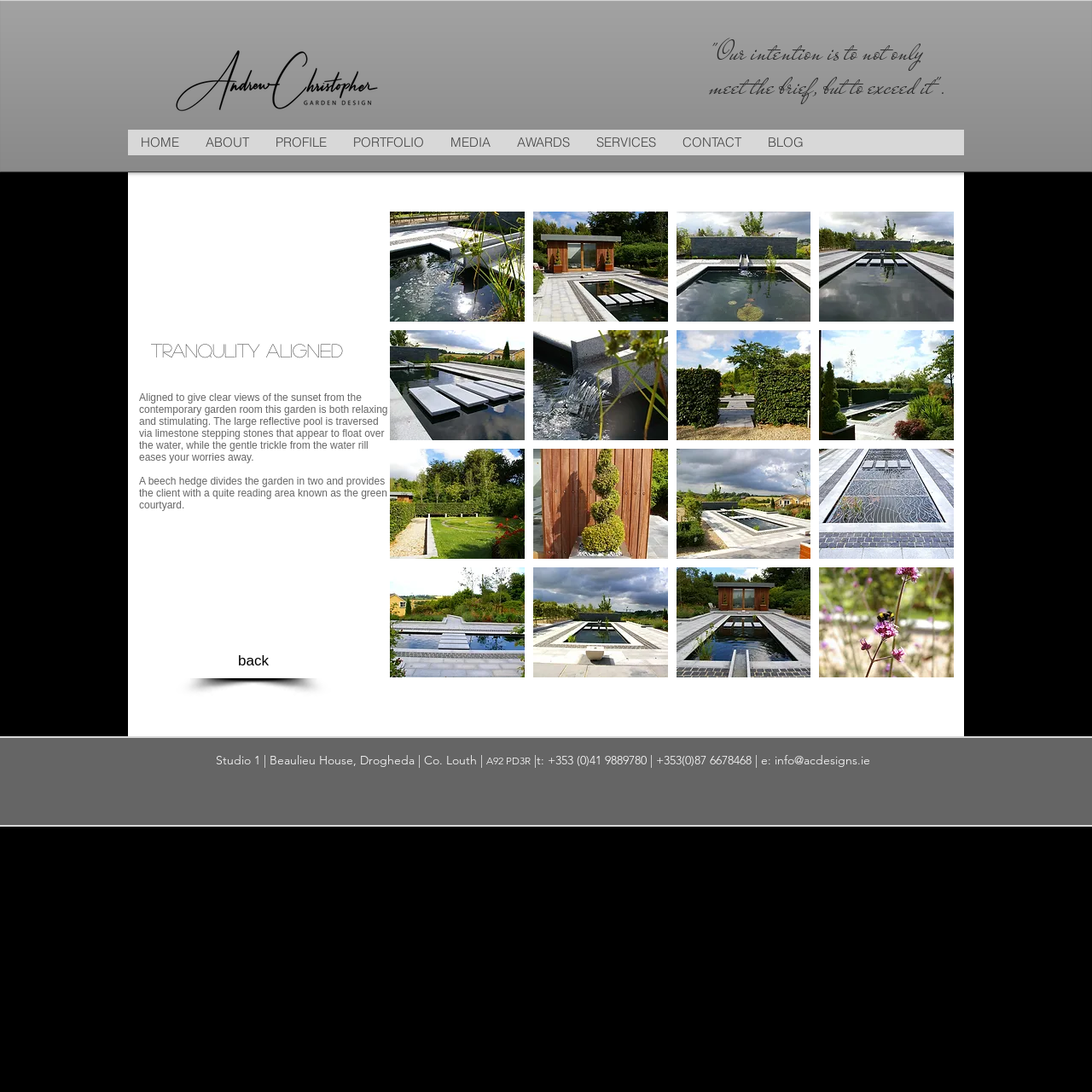What is the function of the water rill?
Please answer the question with as much detail as possible using the screenshot.

According to the text, the gentle trickle from the water rill eases your worries away, suggesting that it has a calming or soothing effect.